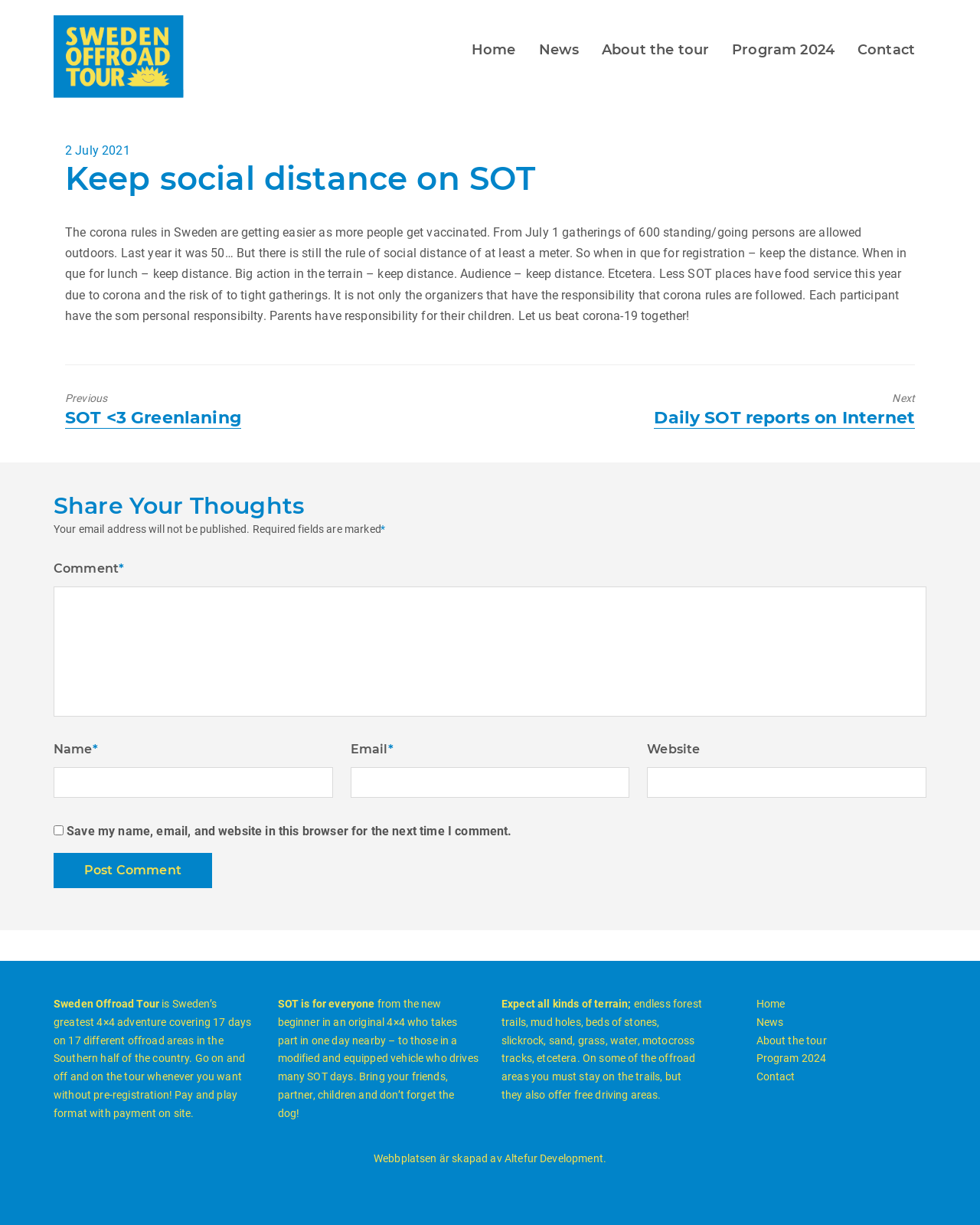Locate the bounding box coordinates of the clickable region necessary to complete the following instruction: "Click on the 'Home' link". Provide the coordinates in the format of four float numbers between 0 and 1, i.e., [left, top, right, bottom].

[0.47, 0.027, 0.538, 0.055]